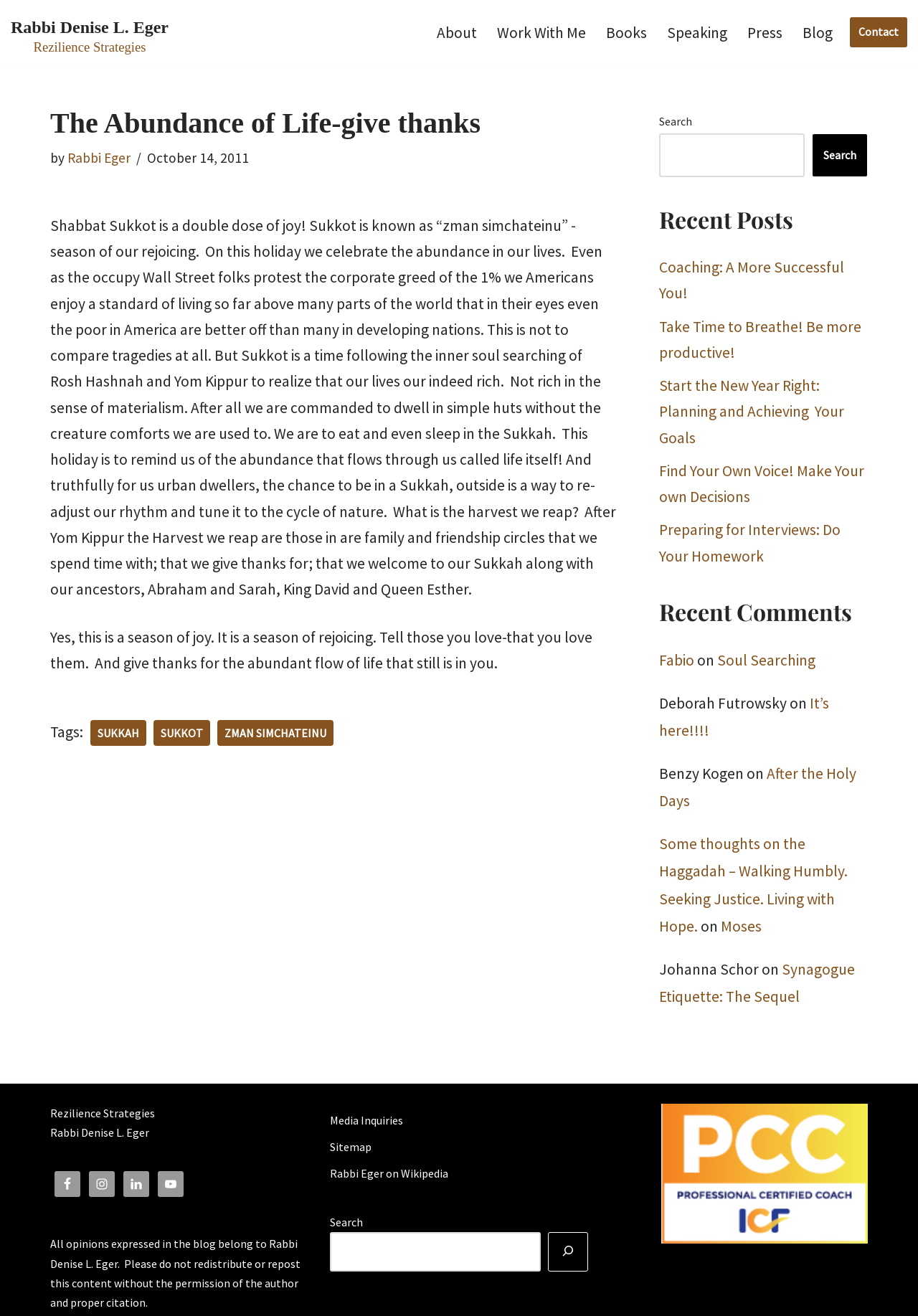Kindly determine the bounding box coordinates for the clickable area to achieve the given instruction: "Check the 'Recent Comments' section".

[0.718, 0.454, 0.945, 0.475]